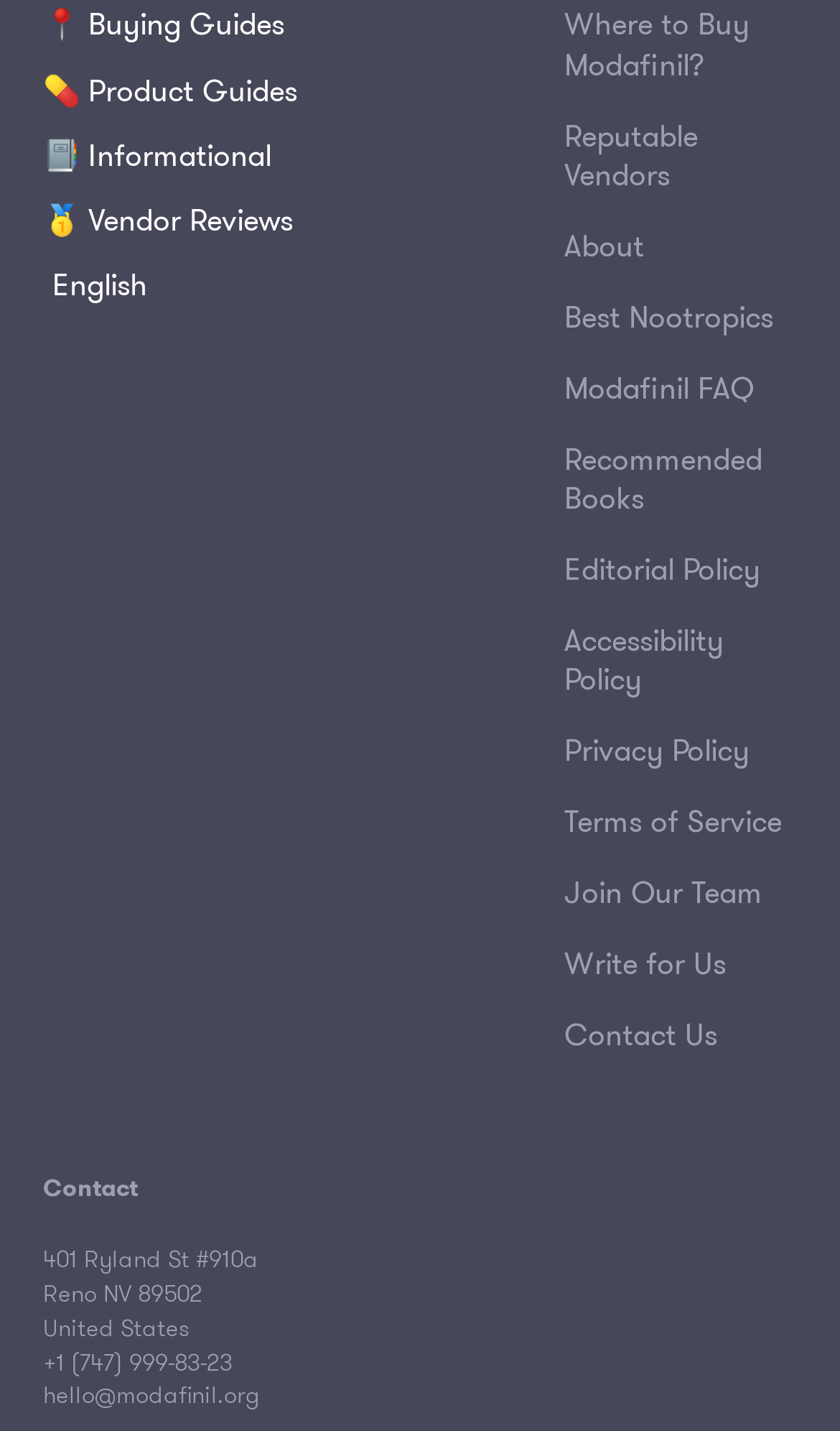Please specify the bounding box coordinates of the element that should be clicked to execute the given instruction: 'View Modafinil FAQ'. Ensure the coordinates are four float numbers between 0 and 1, expressed as [left, top, right, bottom].

[0.672, 0.256, 0.897, 0.286]